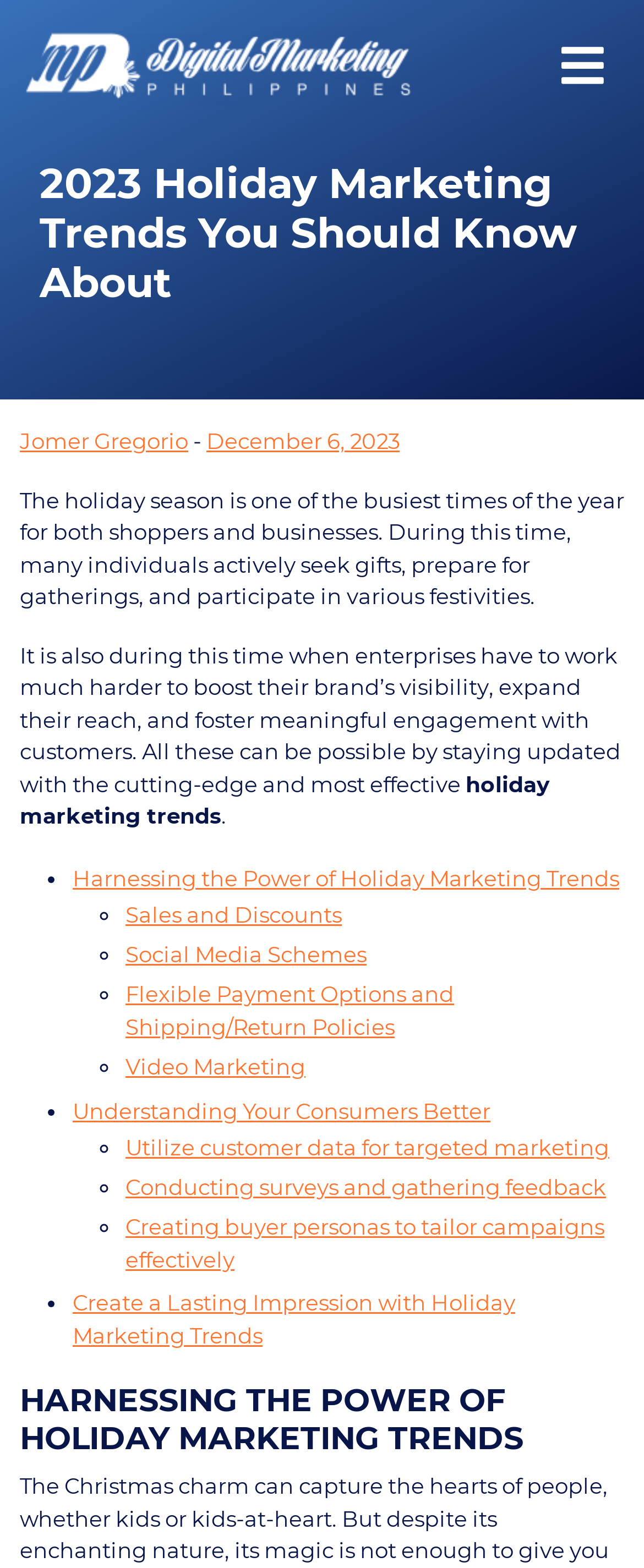Identify the bounding box coordinates for the UI element described as: "Understanding Your Consumers Better". The coordinates should be provided as four floats between 0 and 1: [left, top, right, bottom].

[0.113, 0.7, 0.762, 0.717]